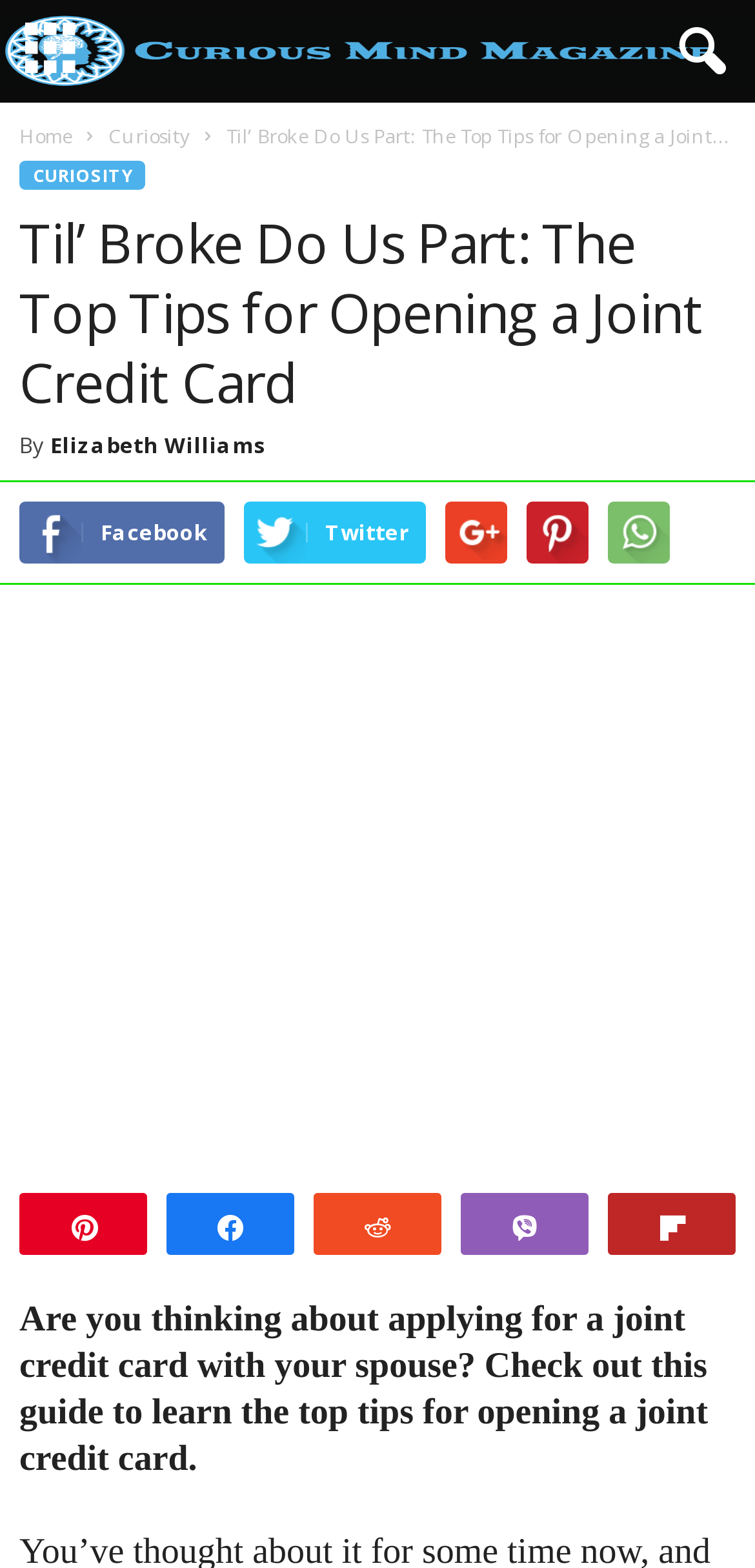Determine the bounding box coordinates of the element that should be clicked to execute the following command: "Pin the article".

[0.164, 0.771, 0.216, 0.791]